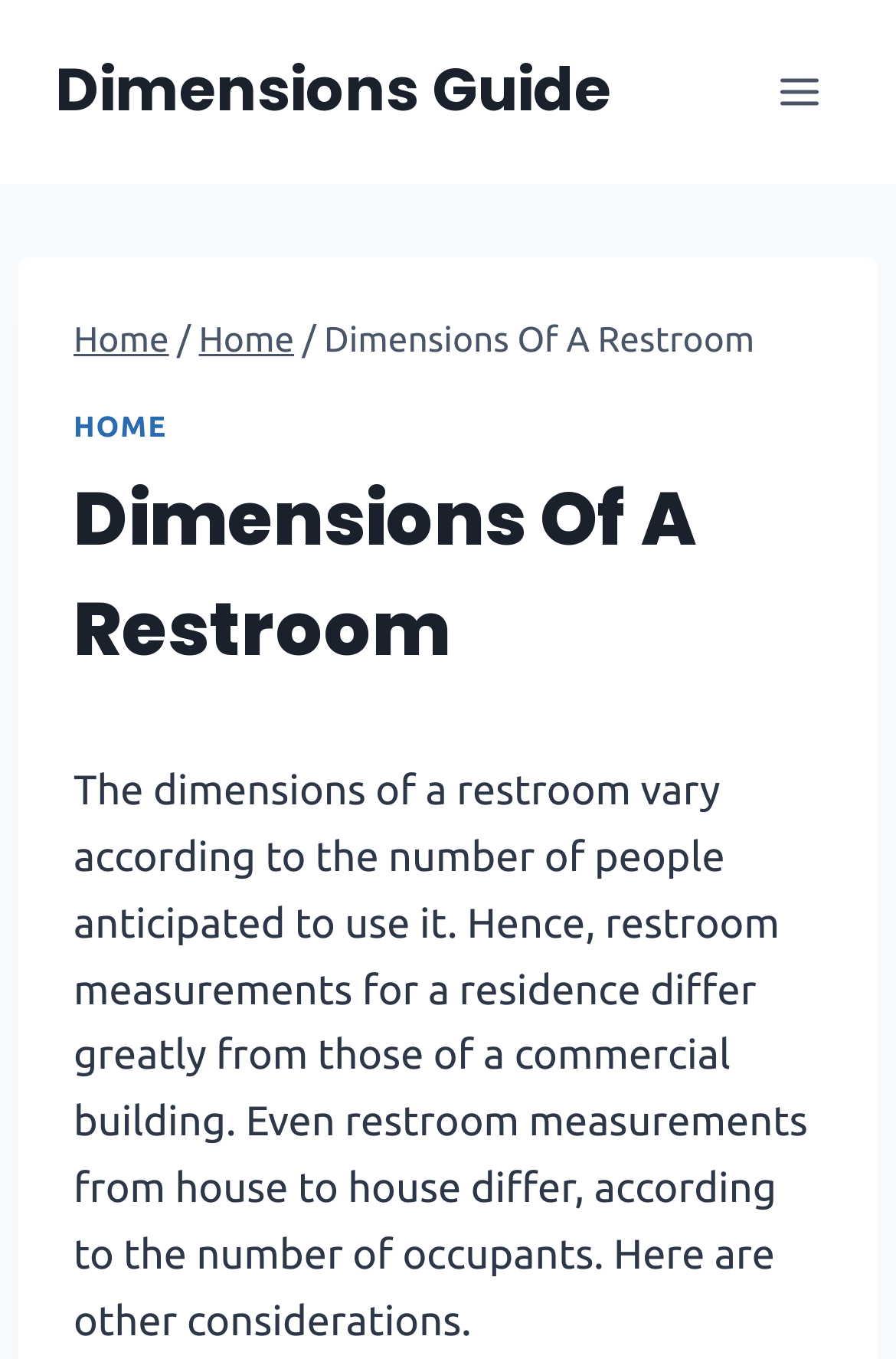Respond to the question below with a concise word or phrase:
What is the topic of the paragraph below the navigation menu?

Restroom dimensions